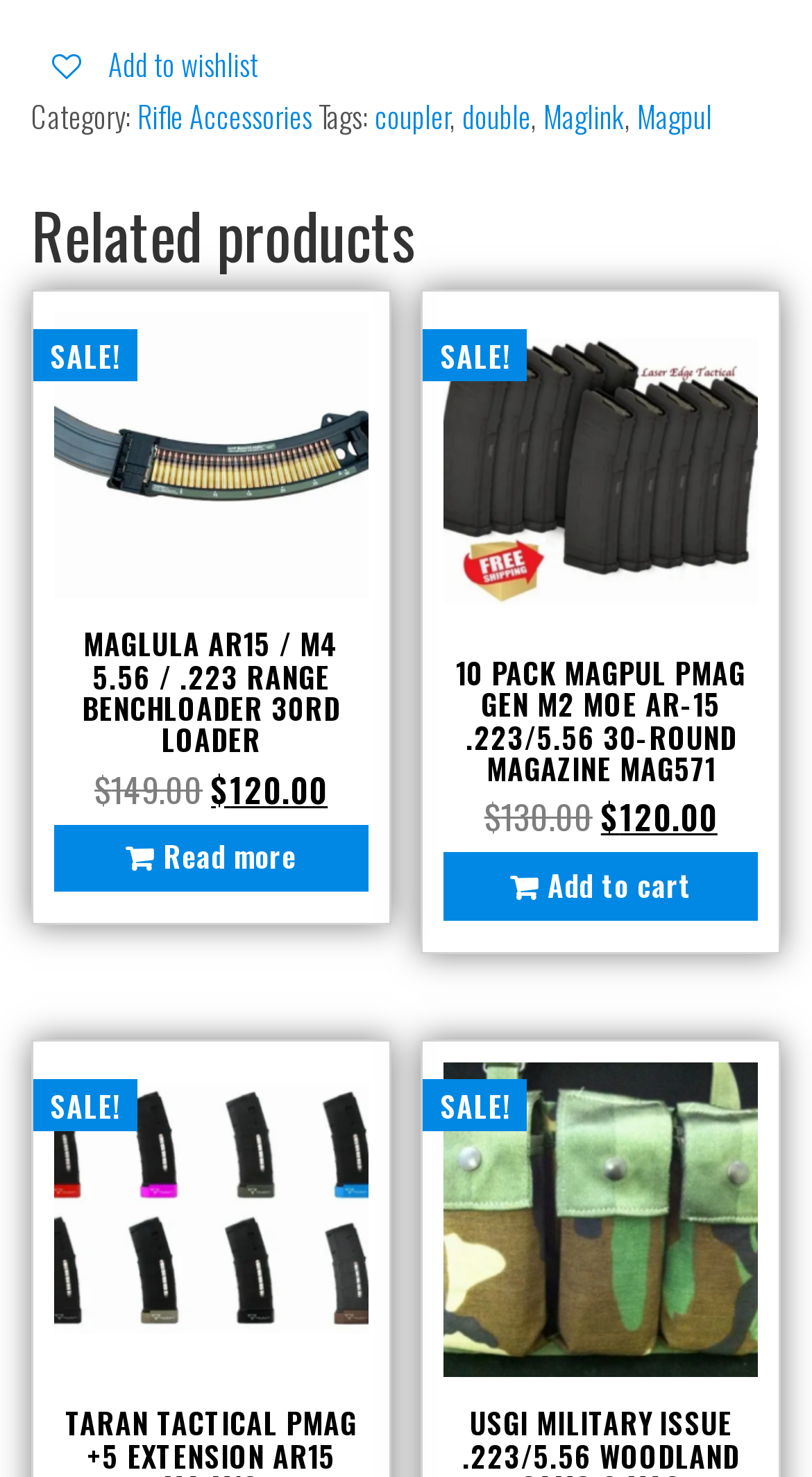What is the category of the products shown?
Please give a detailed and elaborate answer to the question based on the image.

I found the category information in the link 'Rifle Accessories' next to the 'Category:' label.